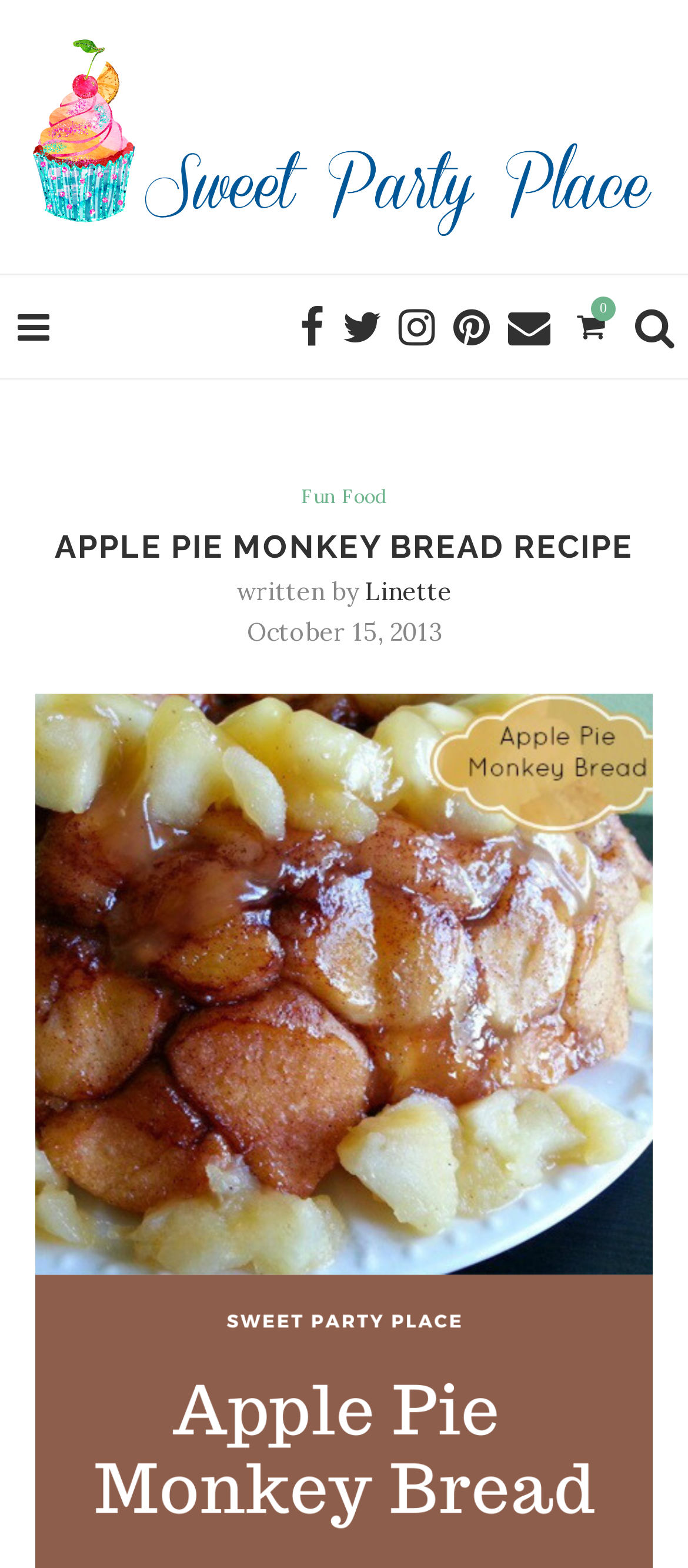Extract the main title from the webpage and generate its text.

APPLE PIE MONKEY BREAD RECIPE